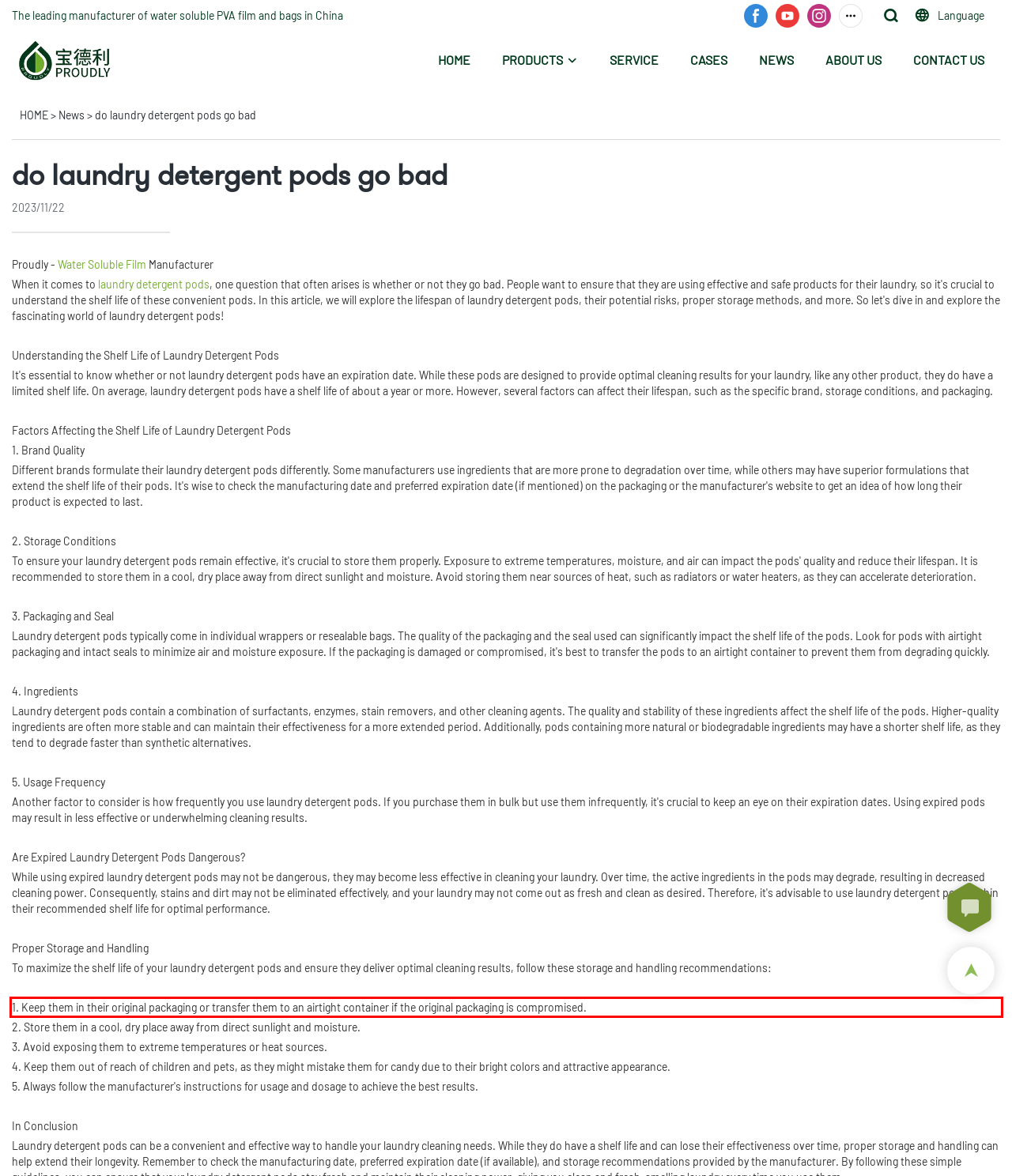You are provided with a screenshot of a webpage that includes a UI element enclosed in a red rectangle. Extract the text content inside this red rectangle.

1. Keep them in their original packaging or transfer them to an airtight container if the original packaging is compromised.